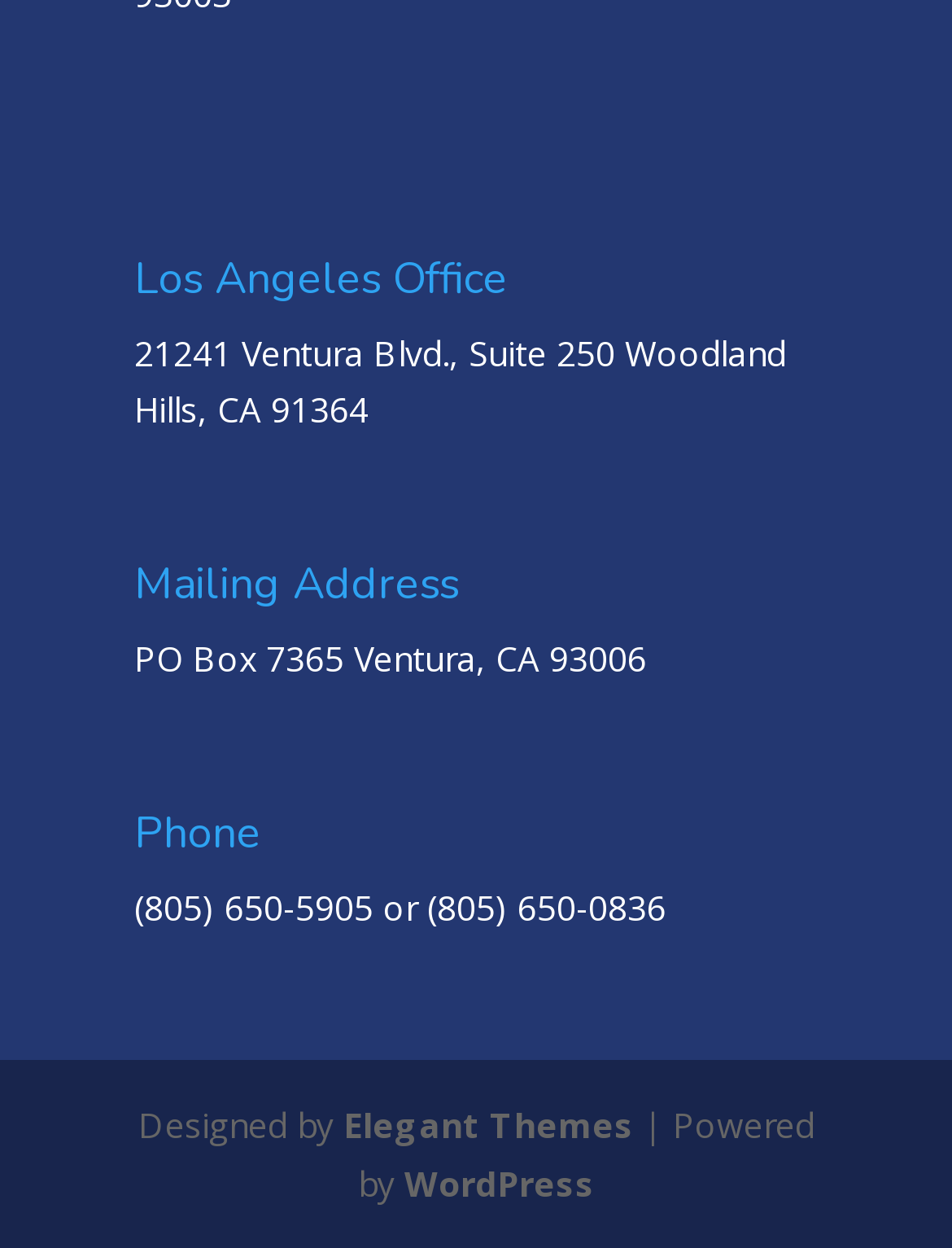Find the bounding box coordinates for the HTML element described as: "WordPress". The coordinates should consist of four float values between 0 and 1, i.e., [left, top, right, bottom].

[0.424, 0.929, 0.624, 0.966]